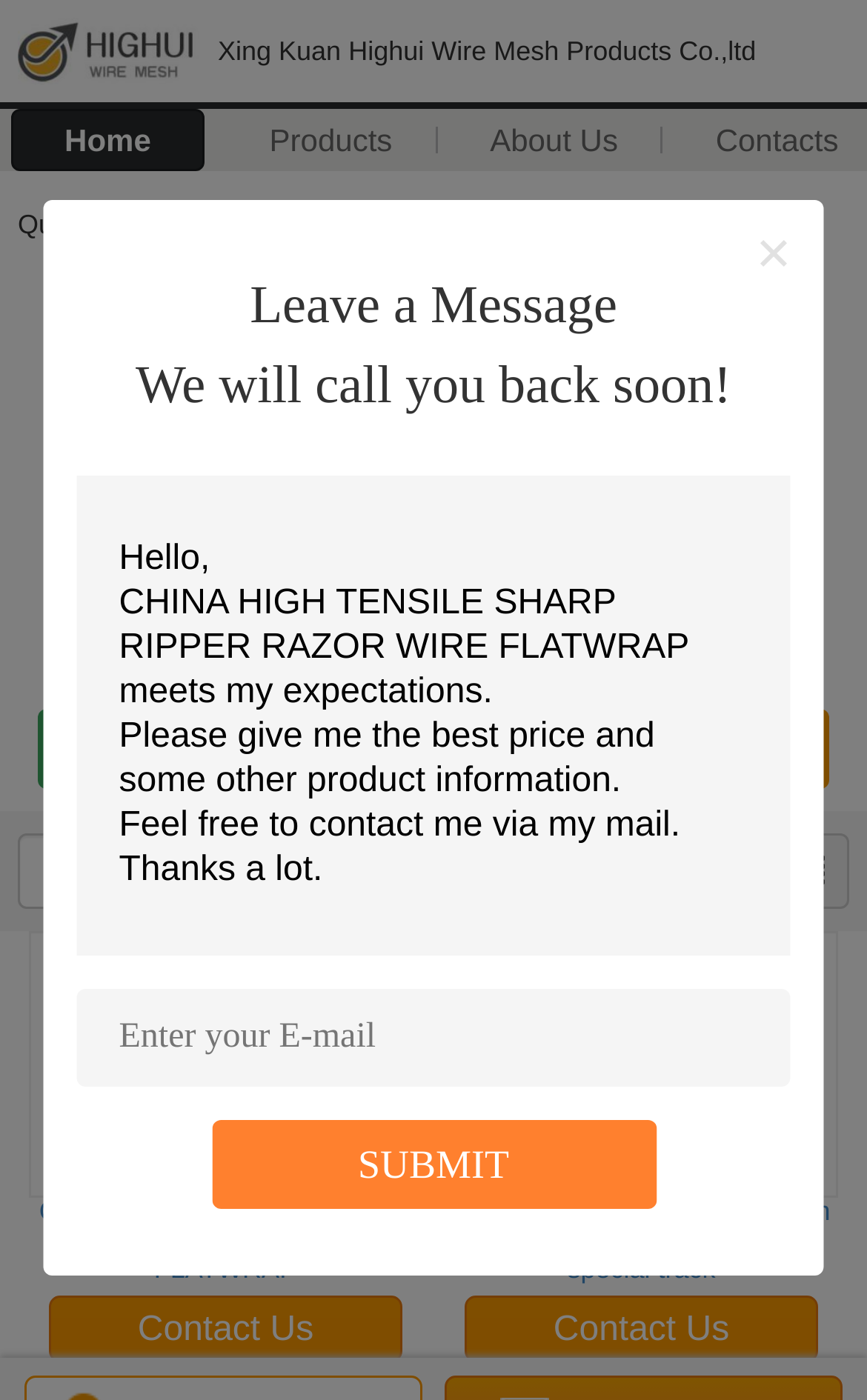Utilize the information from the image to answer the question in detail:
What is the company name on the top left?

I found the company name by looking at the top left corner of the webpage, where there is a logo and a text 'Xing Kuan Highui Wire Mesh Products Co.,ltd' which is a link.